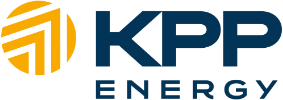Offer a detailed narrative of what is shown in the image.

The image displays the logo of KPP Energy, featuring a stylized, geometric representation of a sun or energy source in vibrant yellow and orange hues, alongside the name "KPP ENERGY" in bold, dark blue letters. This logo symbolizes KPP Energy's commitment to providing reliable community-owned power, reflecting its focus on energy sustainability and reliability in service to the regions it serves. The design elements work together to convey a modern and professional approach to energy production and management, emphasizing the organization’s mission of fostering renewable energy solutions in partnership with various stakeholders.